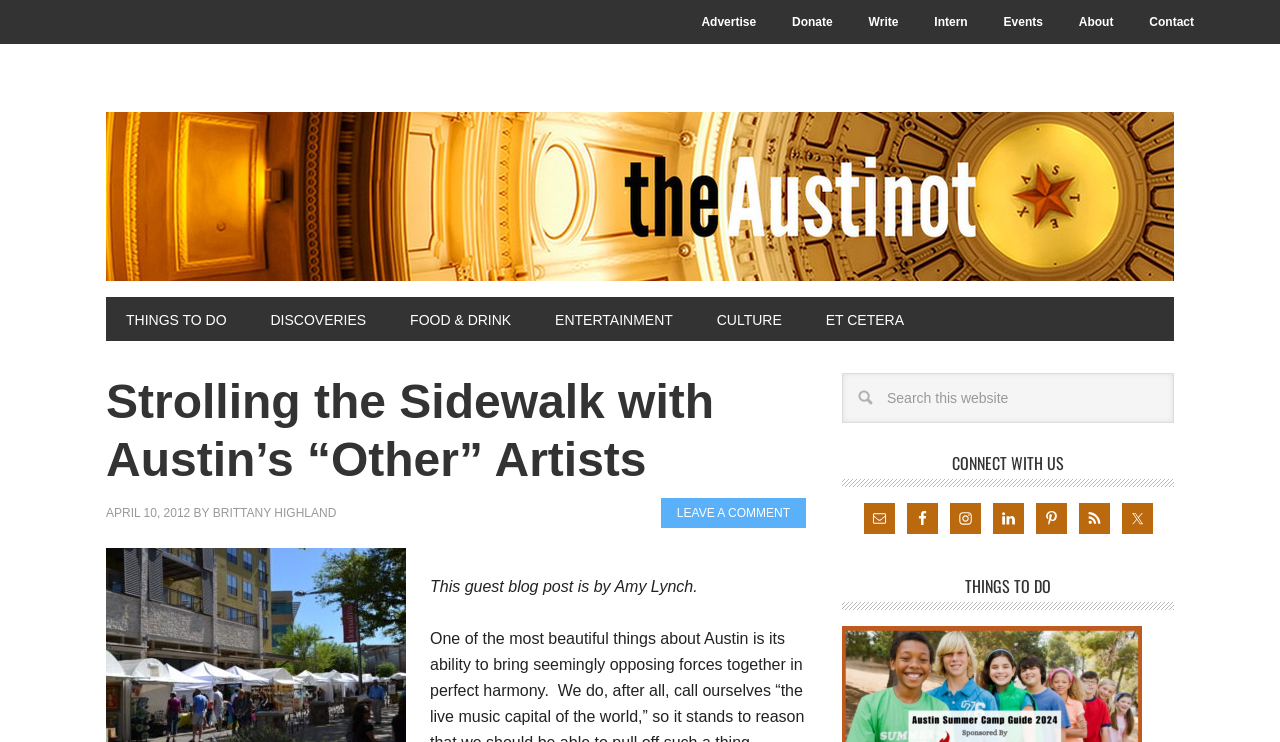Using the webpage screenshot, locate the HTML element that fits the following description and provide its bounding box: "title="The Austinot"".

[0.083, 0.151, 0.917, 0.379]